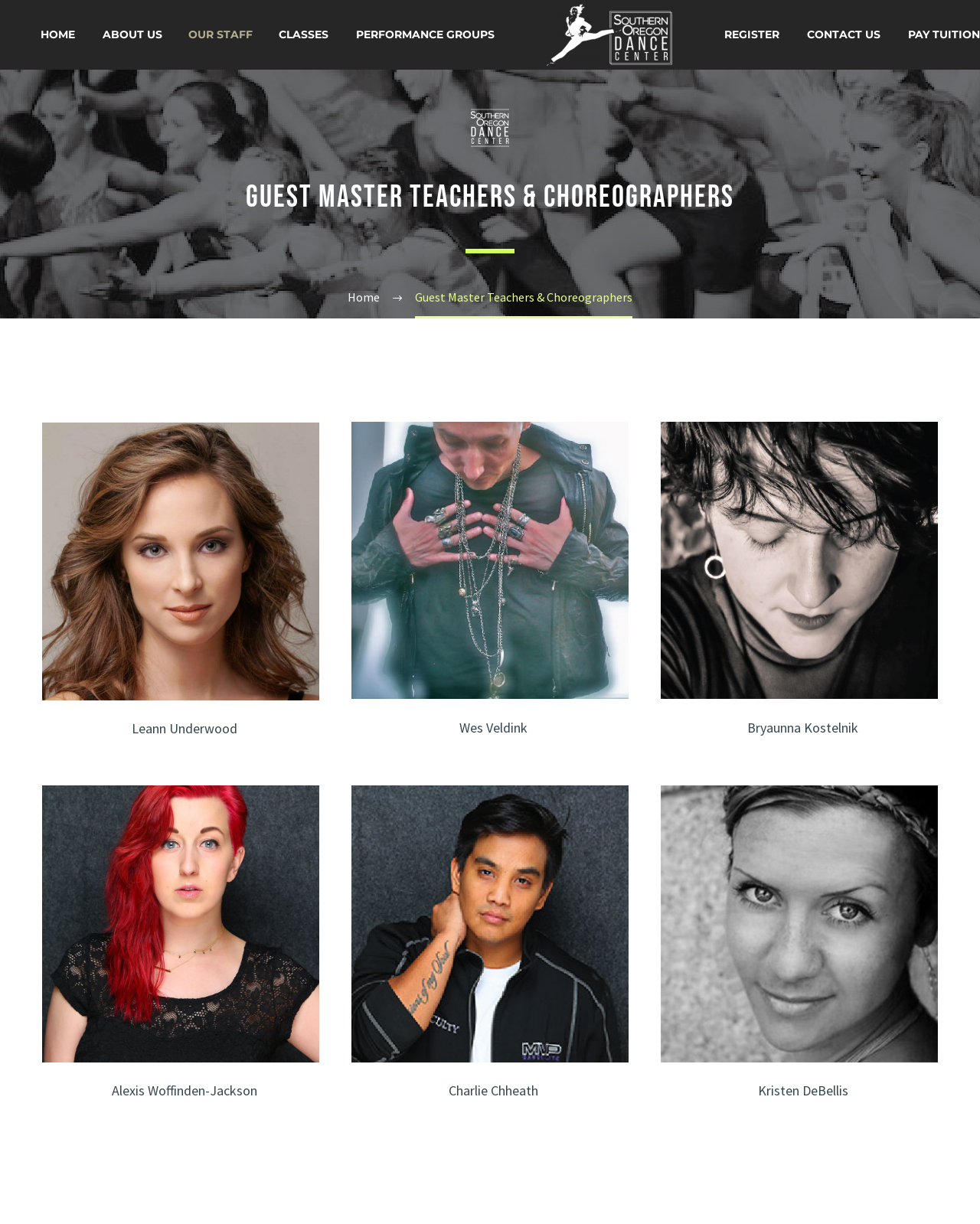Indicate the bounding box coordinates of the element that needs to be clicked to satisfy the following instruction: "Learn about Leann Underwood". The coordinates should be four float numbers between 0 and 1, i.e., [left, top, right, bottom].

[0.111, 0.583, 0.257, 0.606]